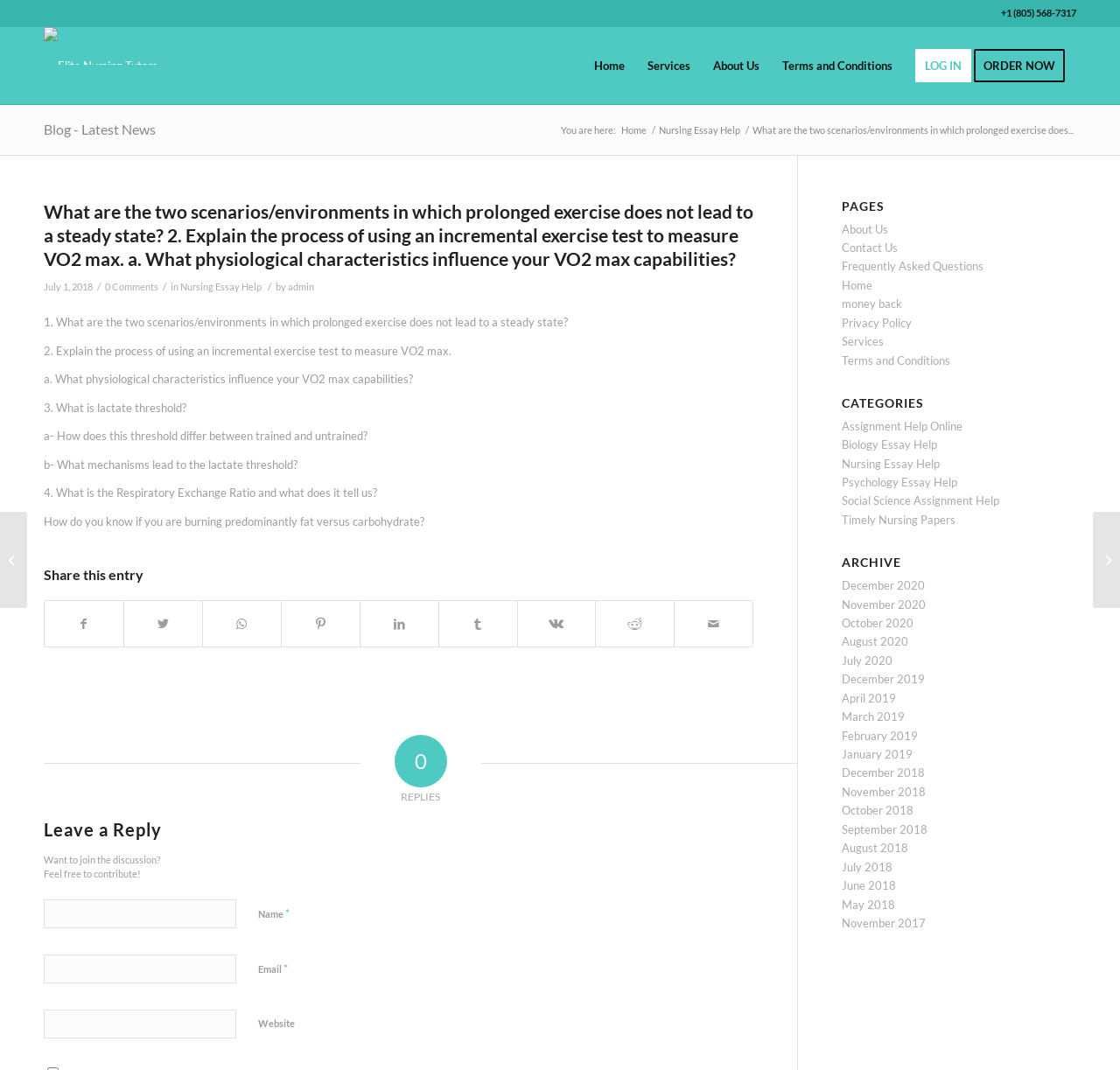What is the date of the blog post?
Please answer the question as detailed as possible based on the image.

I found the date of the blog post by looking at the time element, which indicates the date of the blog post as July 1, 2018.